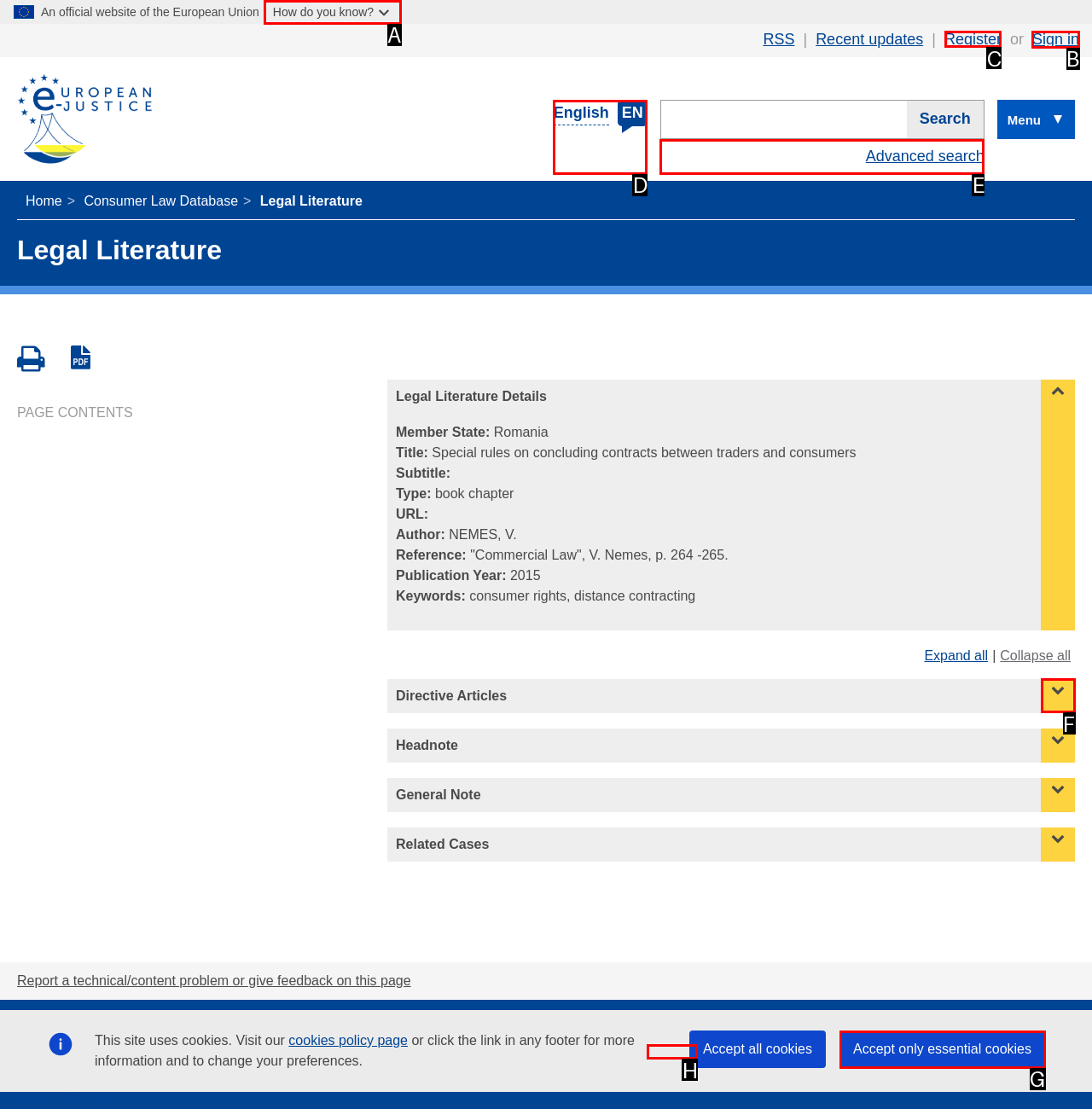Tell me which one HTML element I should click to complete the following task: Register an account Answer with the option's letter from the given choices directly.

C